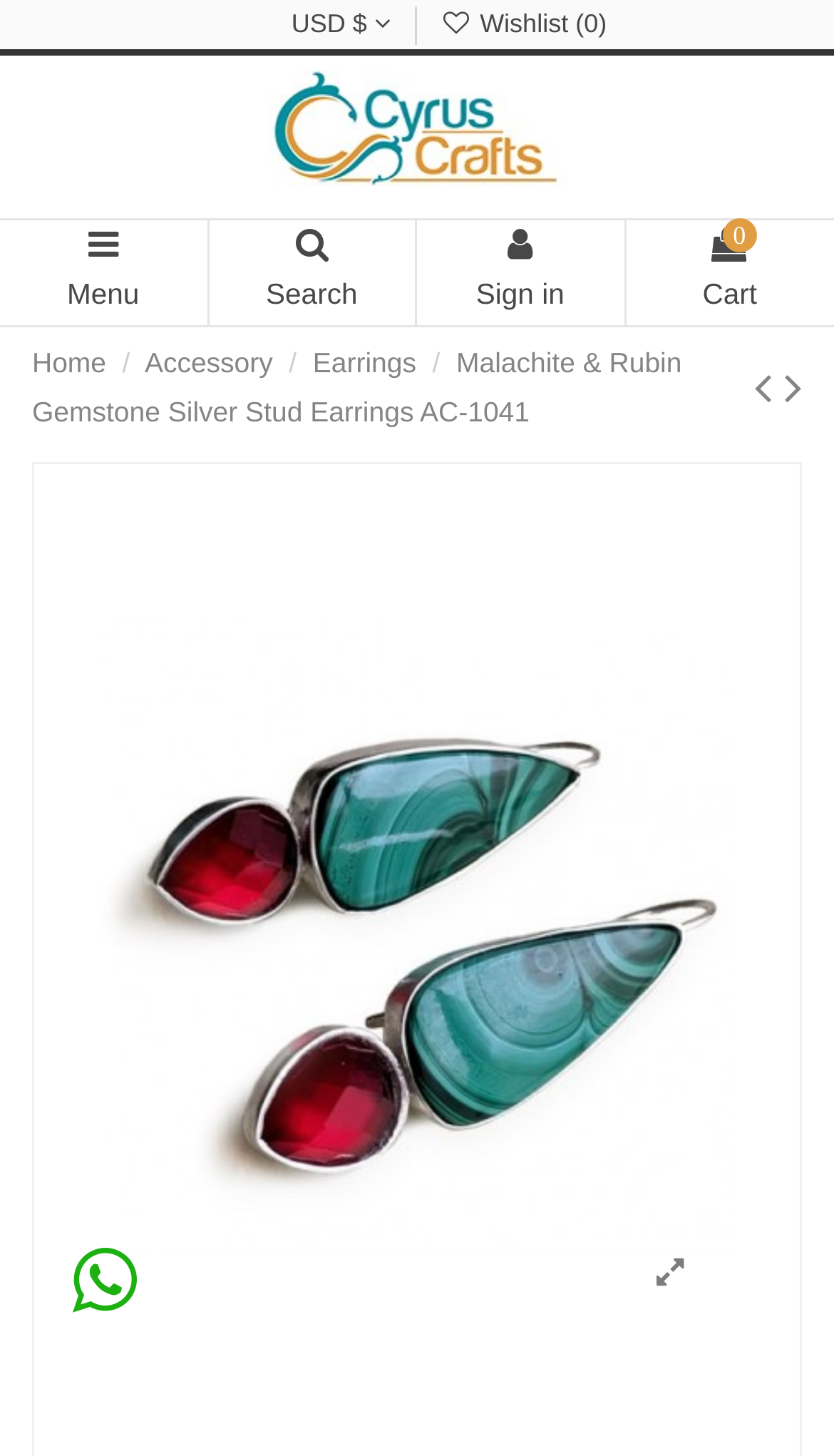Pinpoint the bounding box coordinates of the element that must be clicked to accomplish the following instruction: "View wishlist". The coordinates should be in the format of four float numbers between 0 and 1, i.e., [left, top, right, bottom].

[0.527, 0.006, 0.728, 0.026]